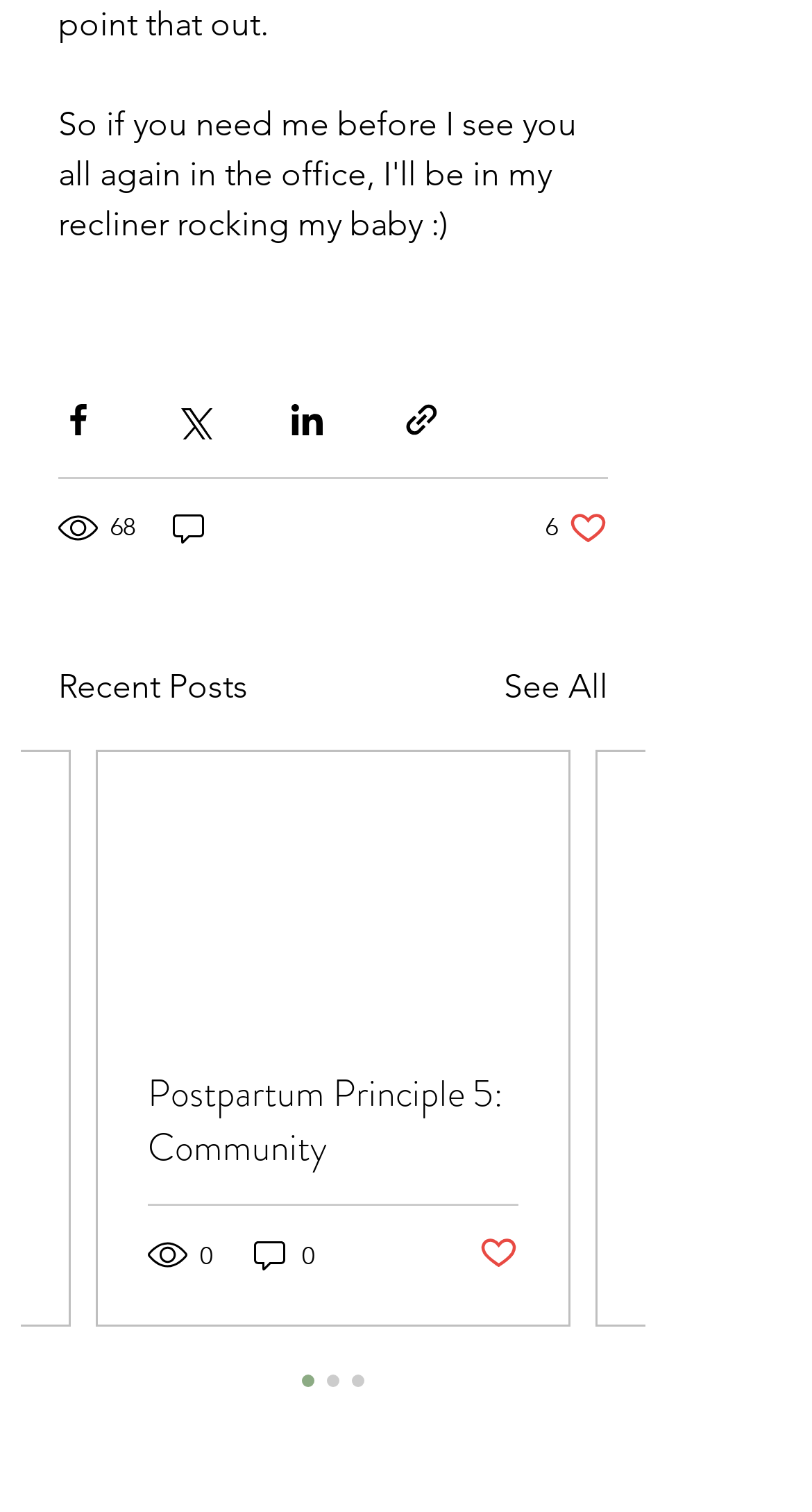Locate the bounding box coordinates of the segment that needs to be clicked to meet this instruction: "Read the article".

[0.121, 0.497, 0.7, 0.672]